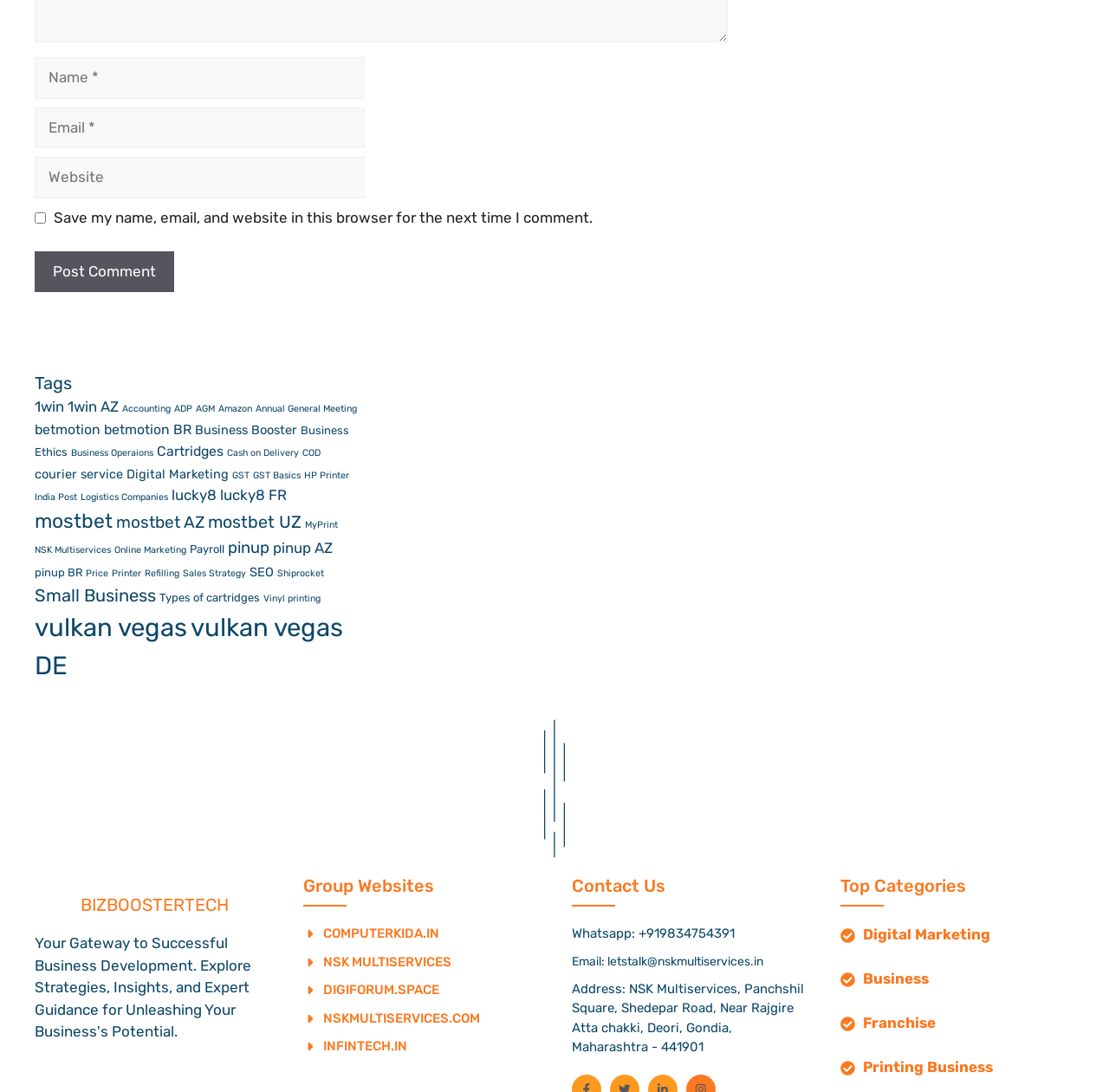Please identify the coordinates of the bounding box that should be clicked to fulfill this instruction: "Contact us through Whatsapp".

[0.576, 0.848, 0.662, 0.862]